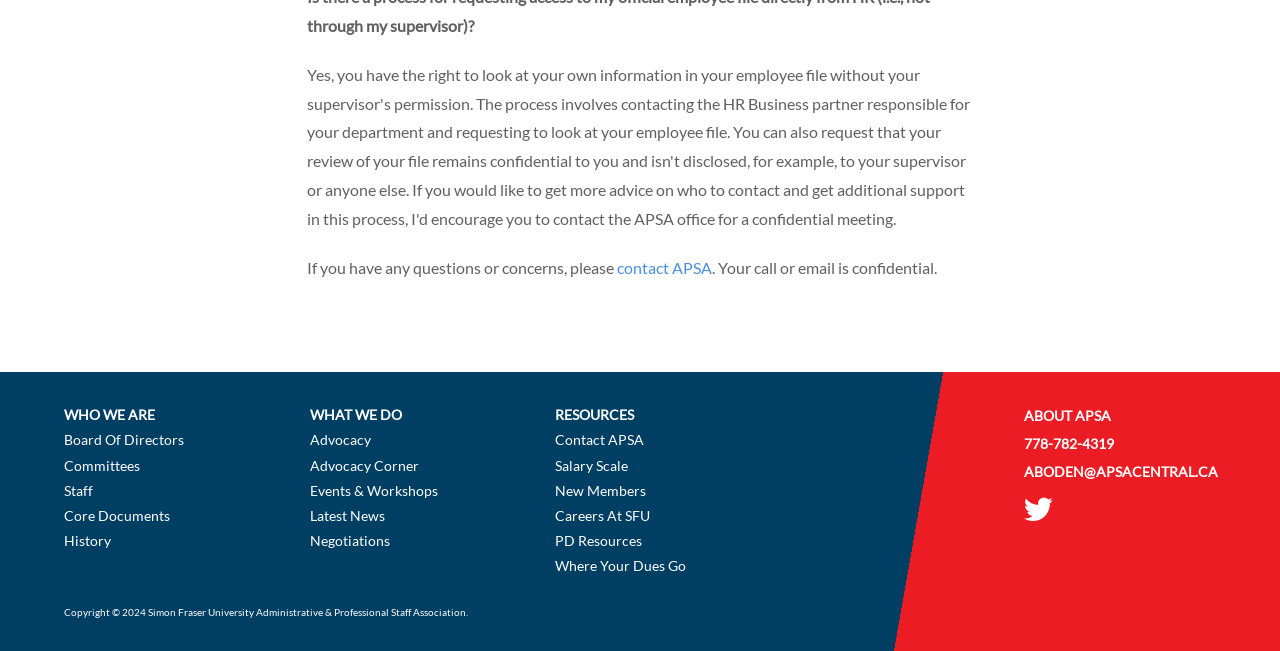What is the organization's name?
Please look at the screenshot and answer using one word or phrase.

Simon Fraser University Administrative & Professional Staff Association